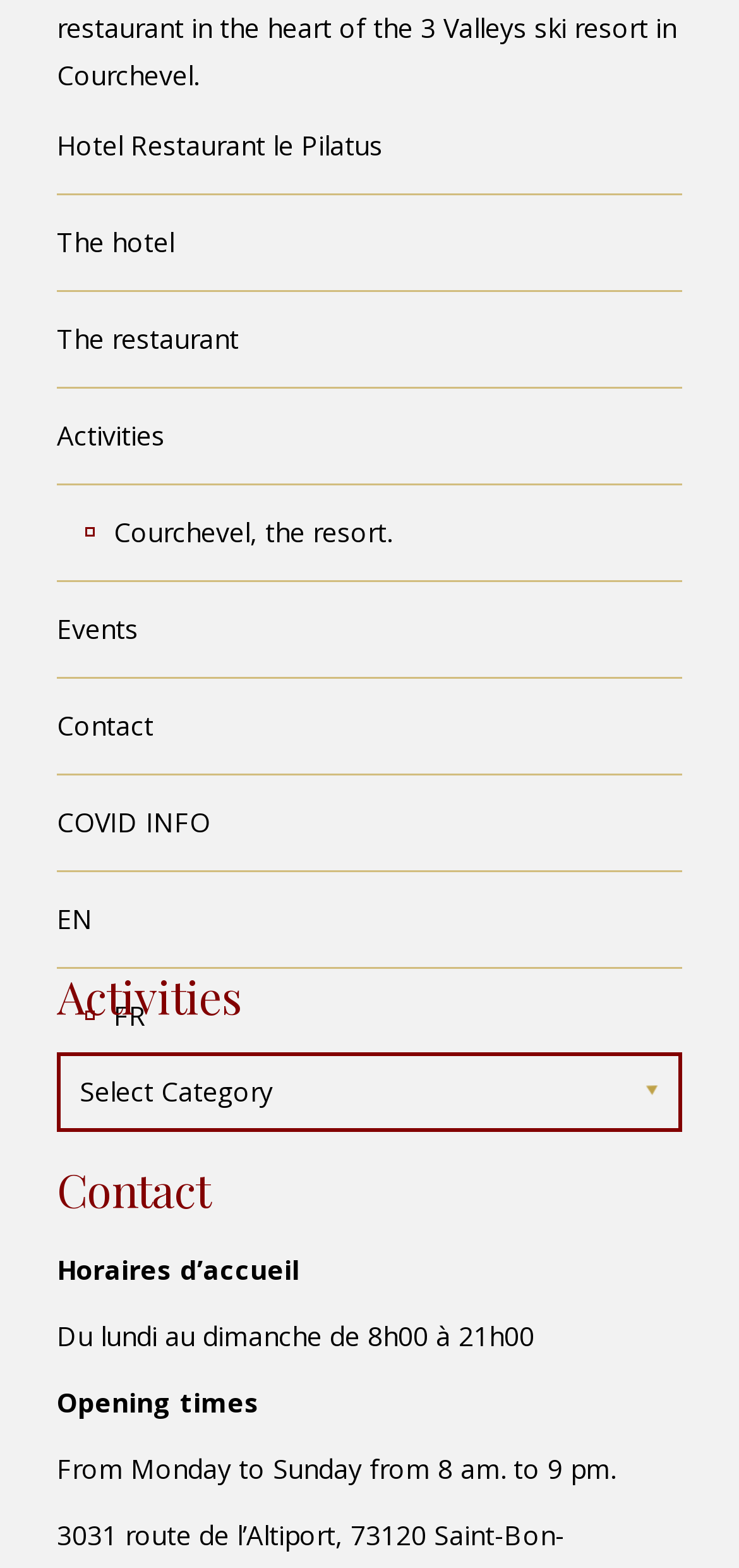Please provide a comprehensive answer to the question based on the screenshot: What are the opening hours of the hotel?

The opening hours of the hotel can be found in the 'Contact' section, where it is stated that the hotel is open 'From Monday to Sunday from 8 am. to 9 pm.'.